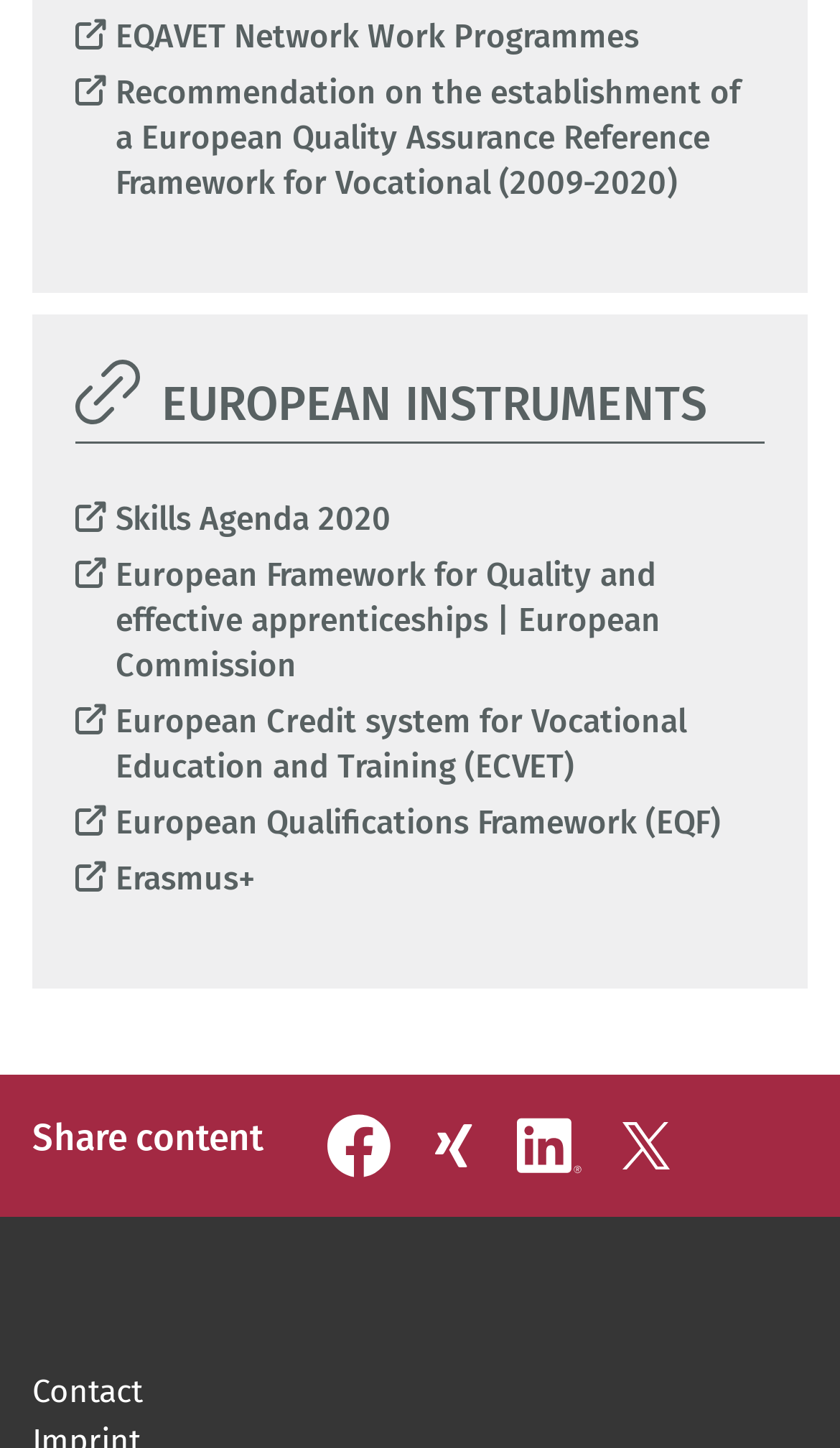Please pinpoint the bounding box coordinates for the region I should click to adhere to this instruction: "Click on EQAVET Network Work Programmes".

[0.09, 0.011, 0.761, 0.042]